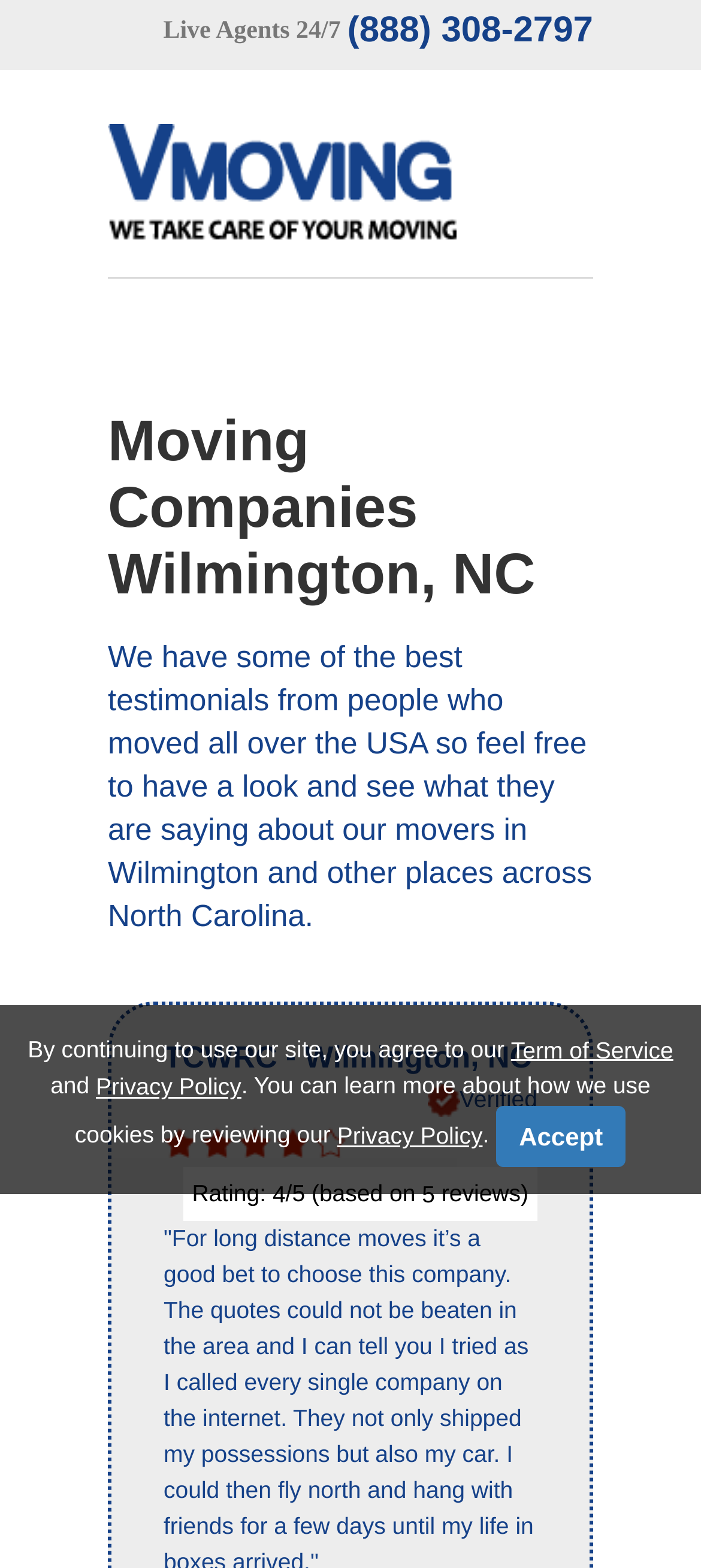Determine the title of the webpage and give its text content.

Moving Companies Wilmington, NC